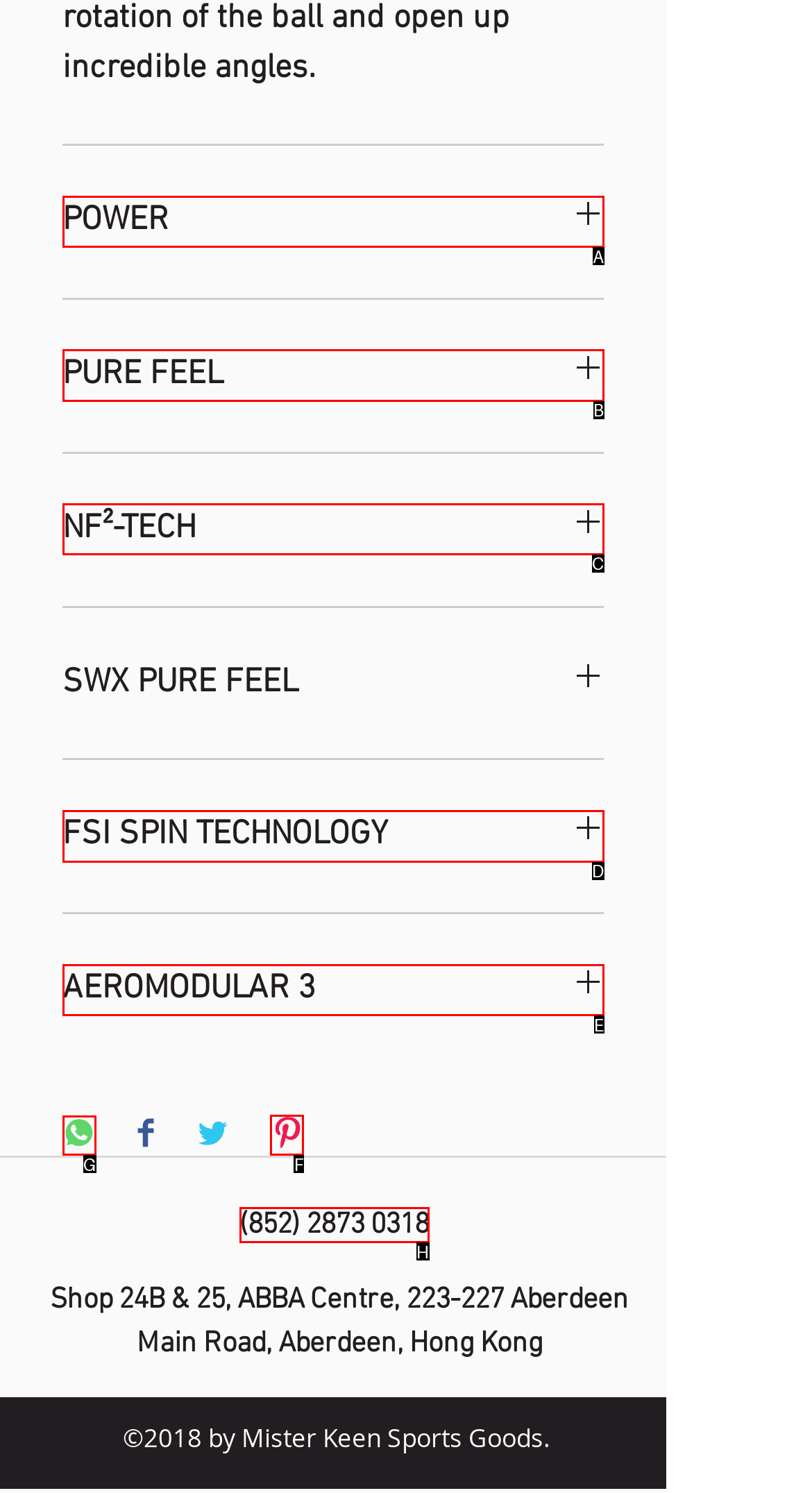Which HTML element should be clicked to perform the following task: Toggle the Menu
Reply with the letter of the appropriate option.

None